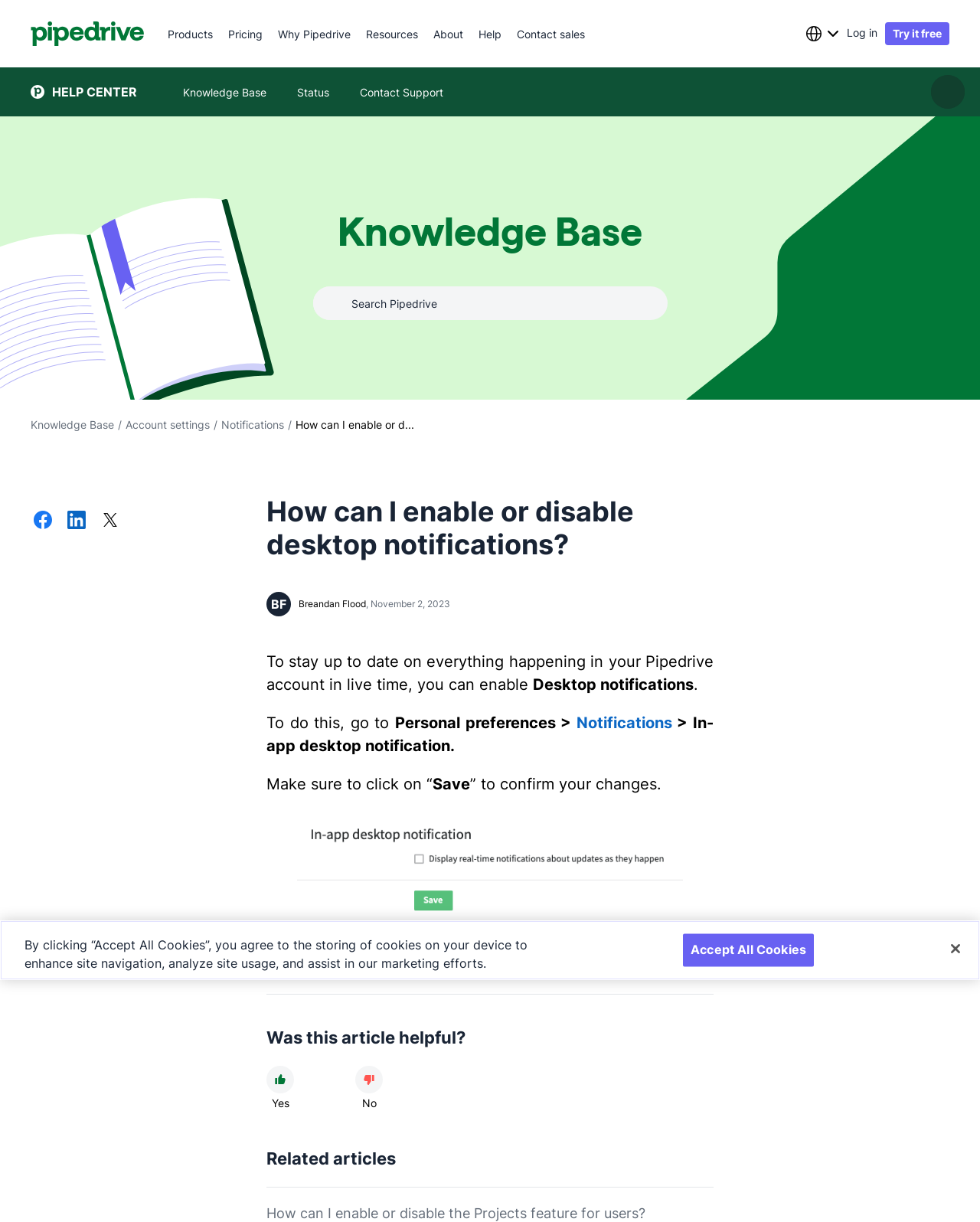Please specify the bounding box coordinates of the clickable region necessary for completing the following instruction: "Search Pipedrive". The coordinates must consist of four float numbers between 0 and 1, i.e., [left, top, right, bottom].

[0.95, 0.061, 0.984, 0.089]